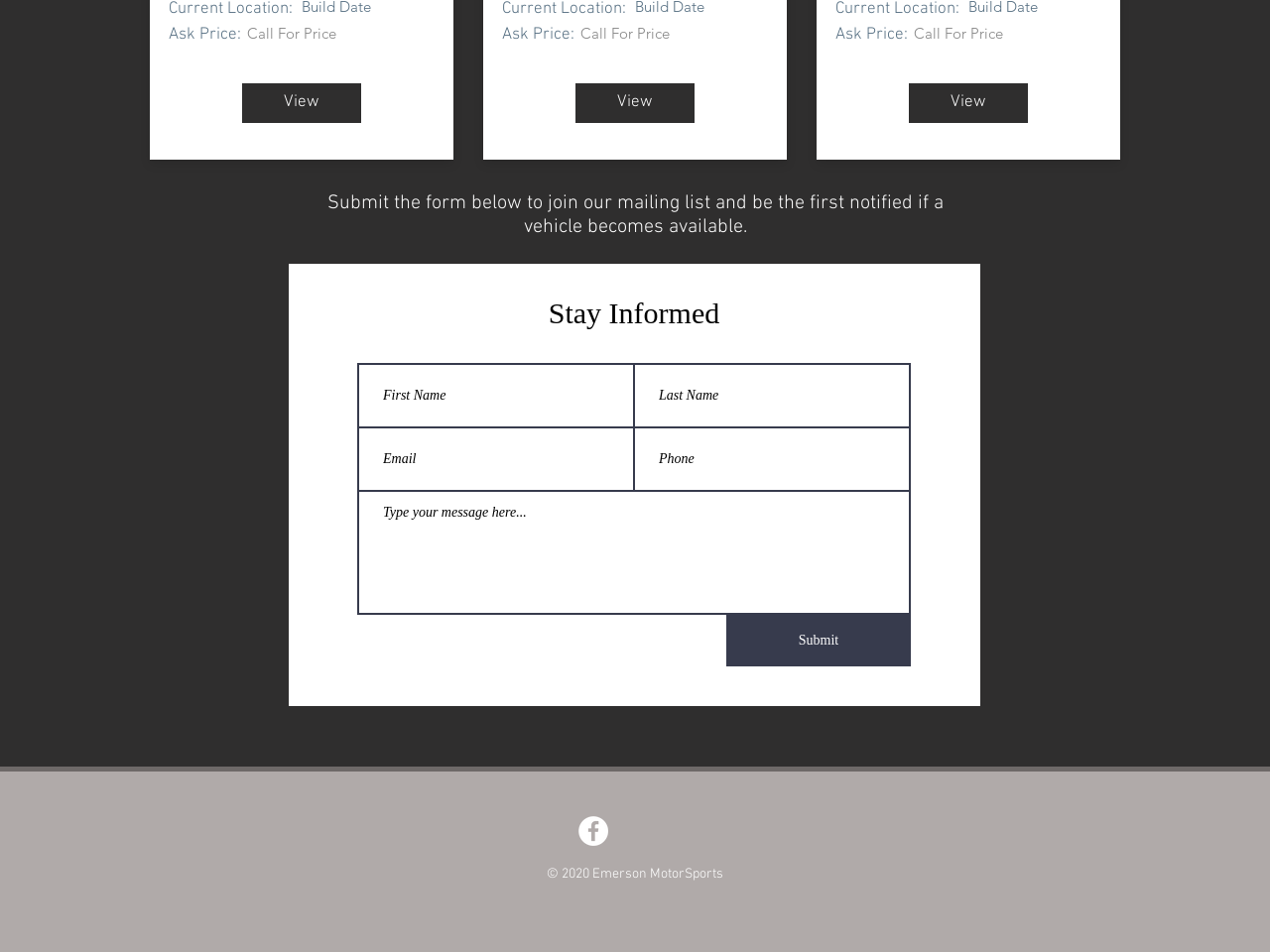Locate the bounding box of the user interface element based on this description: "aria-label="First Name" name="first-name" placeholder="First Name"".

[0.281, 0.381, 0.5, 0.45]